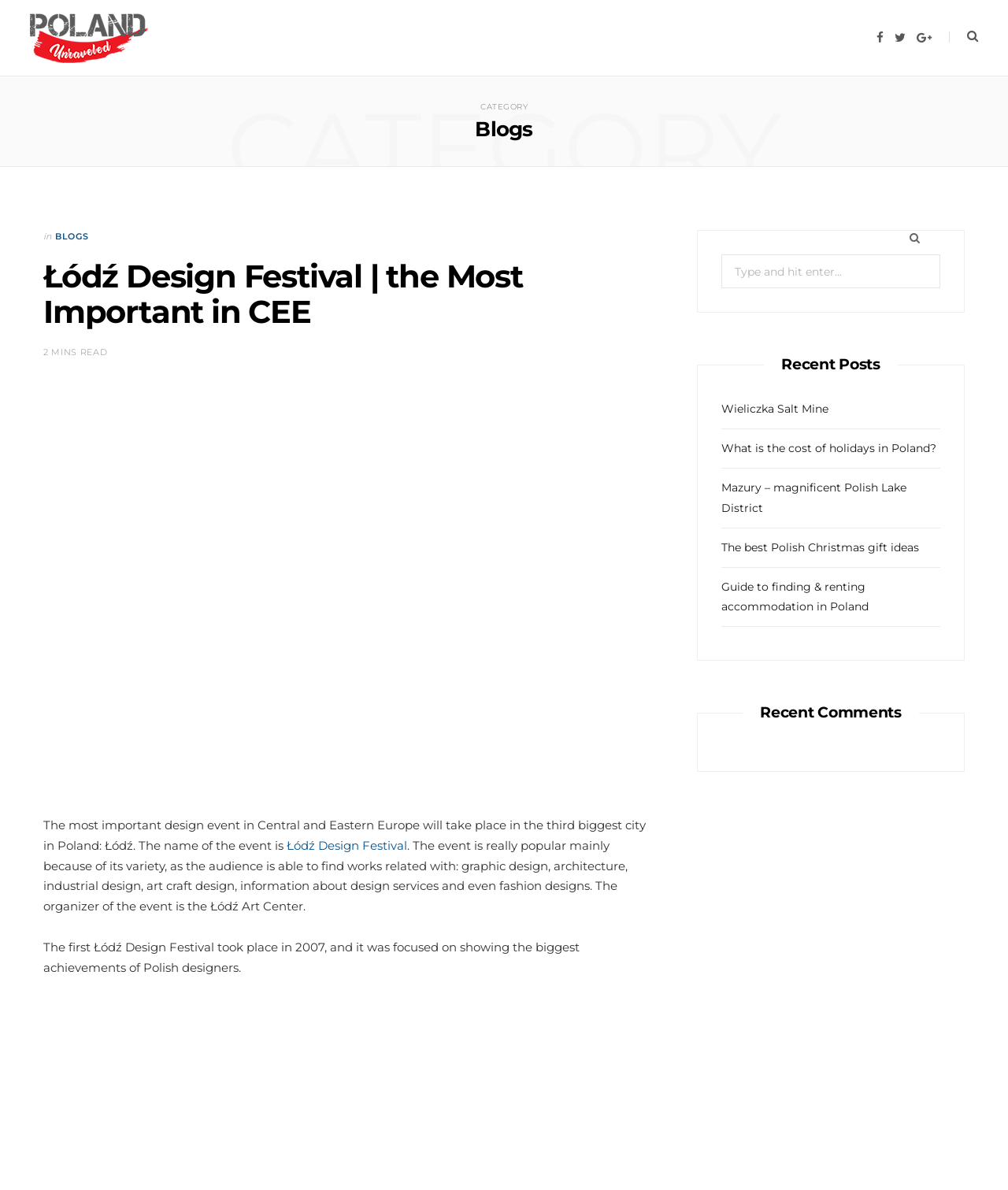Locate the bounding box coordinates of the area you need to click to fulfill this instruction: 'Search for blogs'. The coordinates must be in the form of four float numbers ranging from 0 to 1: [left, top, right, bottom].

[0.716, 0.214, 0.933, 0.242]